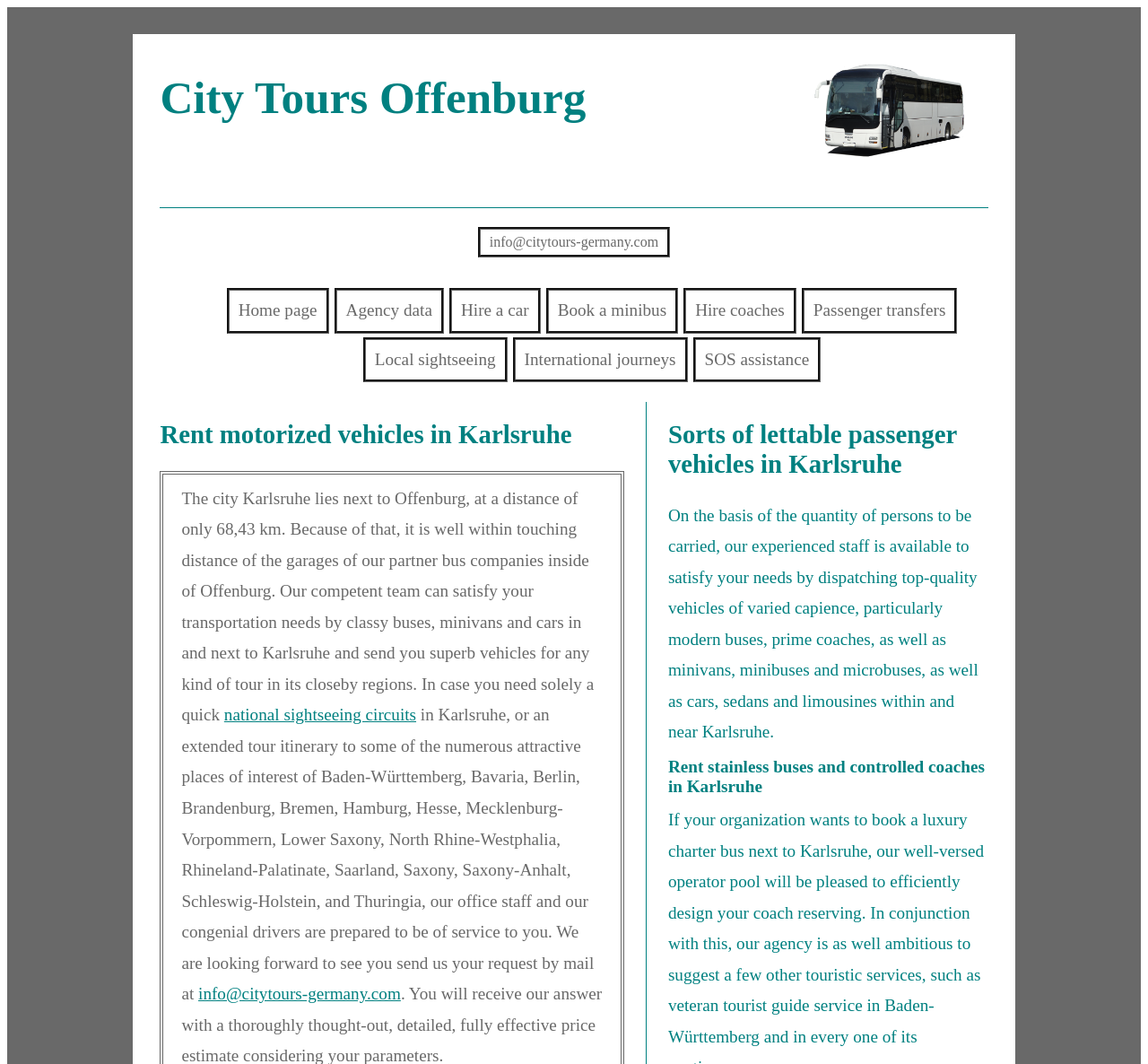What is the purpose of the office staff and drivers?
Provide a comprehensive and detailed answer to the question.

Based on the webpage content, specifically the StaticText 'our office staff and our congenial drivers are prepared to be of service to you.', we can determine that the purpose of the office staff and drivers is to assist and provide service to clients.